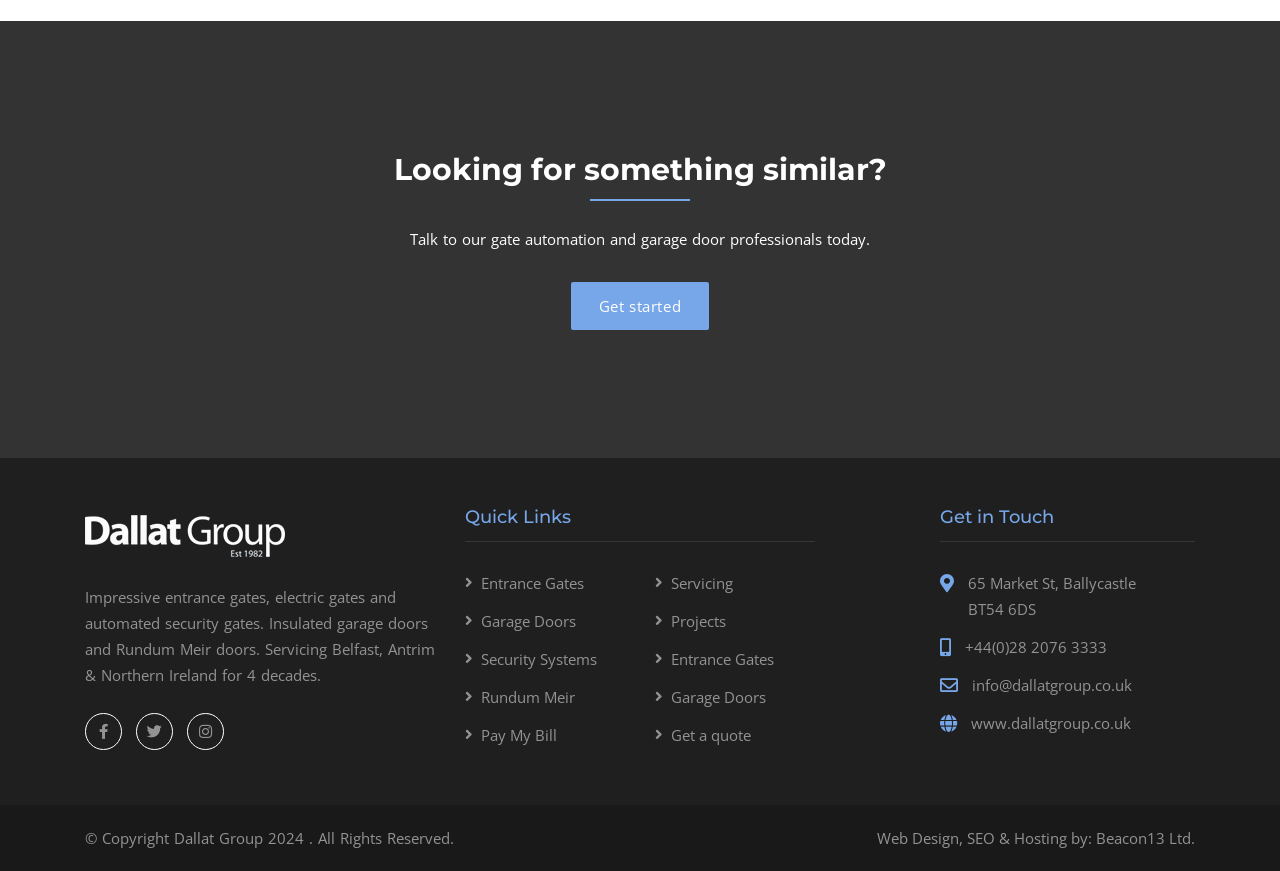Respond with a single word or phrase for the following question: 
How can I contact the company?

Phone or email